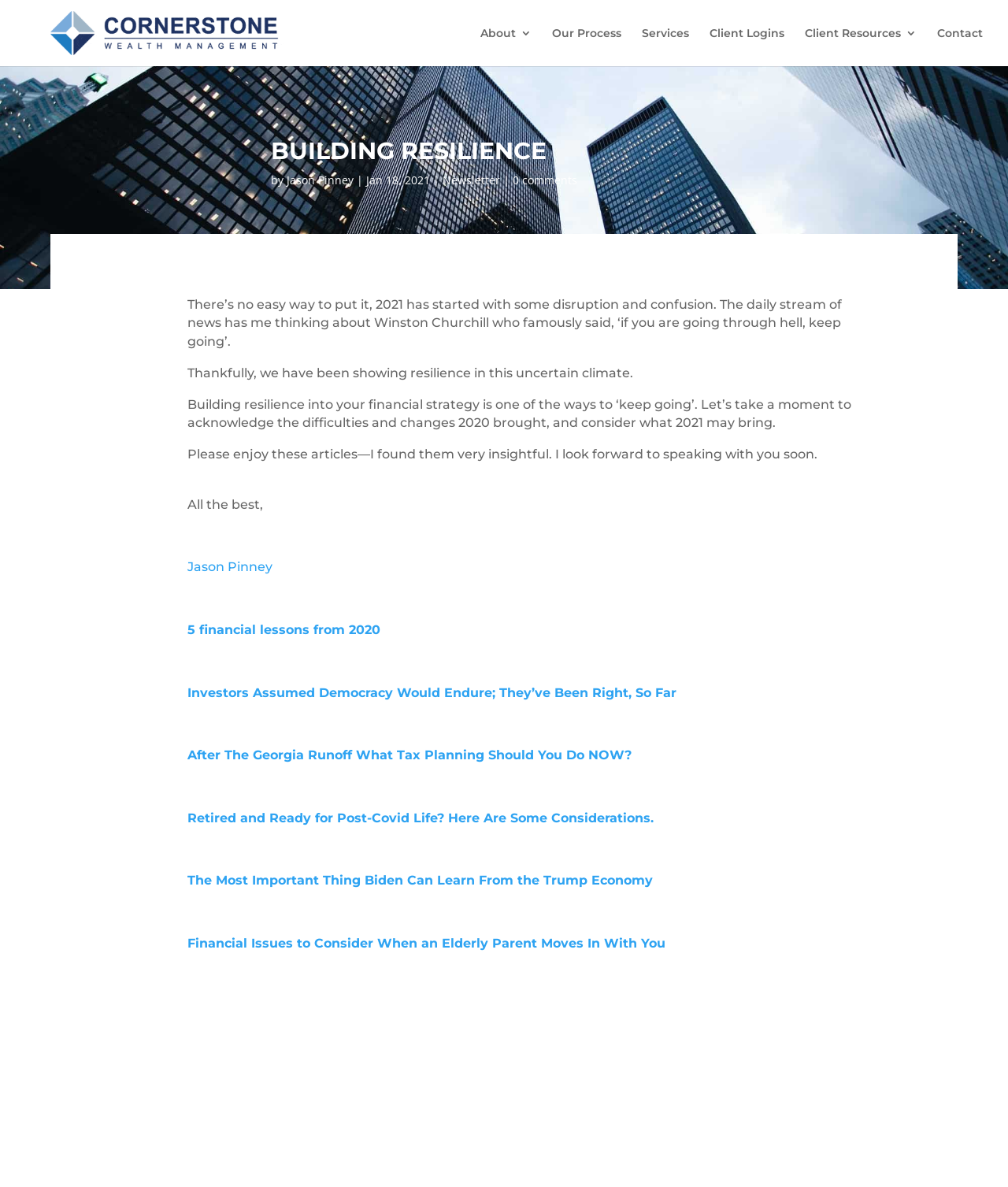Pinpoint the bounding box coordinates of the clickable area needed to execute the instruction: "Read the 'About Us' section". The coordinates should be specified as four float numbers between 0 and 1, i.e., [left, top, right, bottom].

None